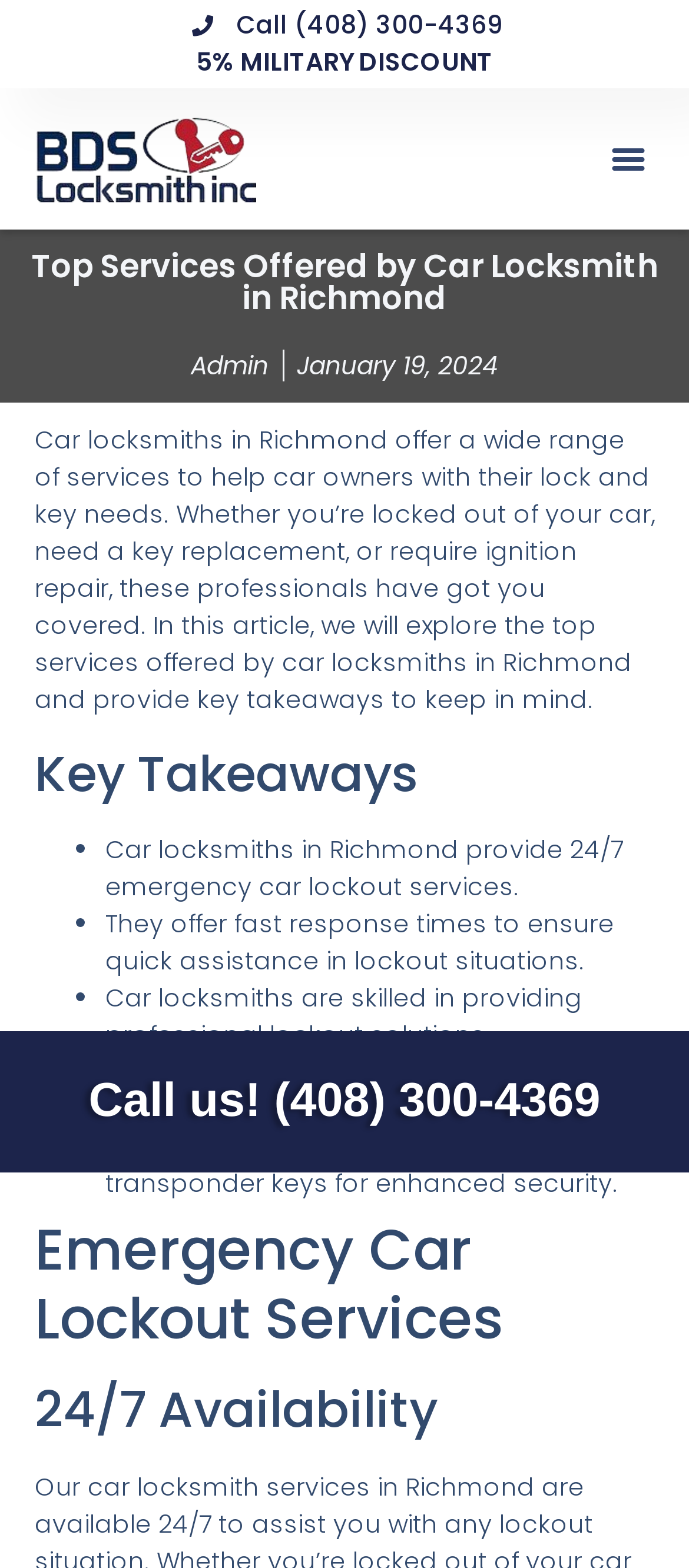What is one of the key takeaways from the article?
Answer the question with a single word or phrase derived from the image.

Car locksmiths provide 24/7 emergency car lockout services